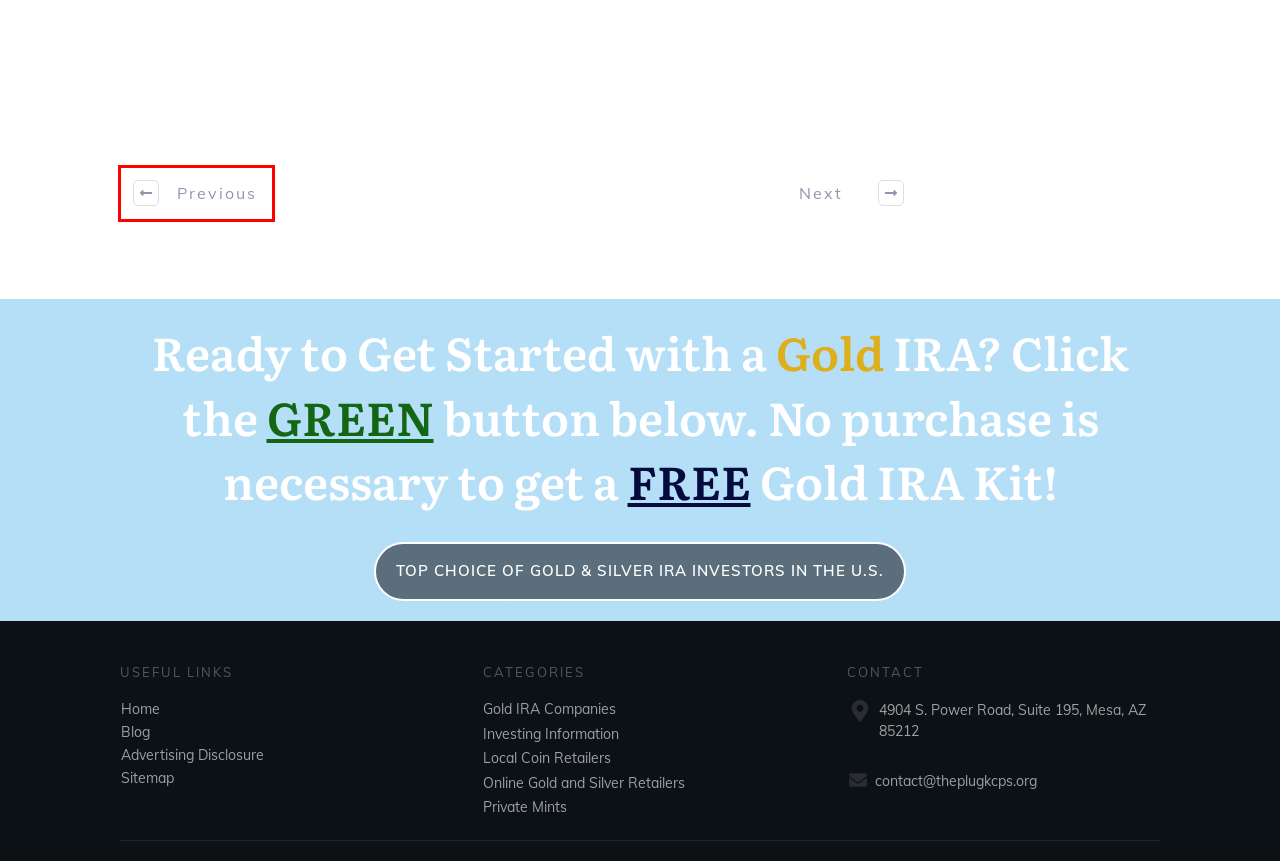Look at the screenshot of a webpage where a red bounding box surrounds a UI element. Your task is to select the best-matching webpage description for the new webpage after you click the element within the bounding box. The available options are:
A. Private Mints Archives - The Plug
B. Top 11 Countries Holding the Most Physical Gold - The Plug
C. Investing Information Archives - The Plug
D. Online Gold and Silver Retailers Archives - The Plug
E. Best IRA Investment Guide | Precious Metals | Gold & Silver
F. Jerry M., Author at The Plug
G. Sitemap - The Plug
H. Local Coin Retailers Archives - The Plug

B